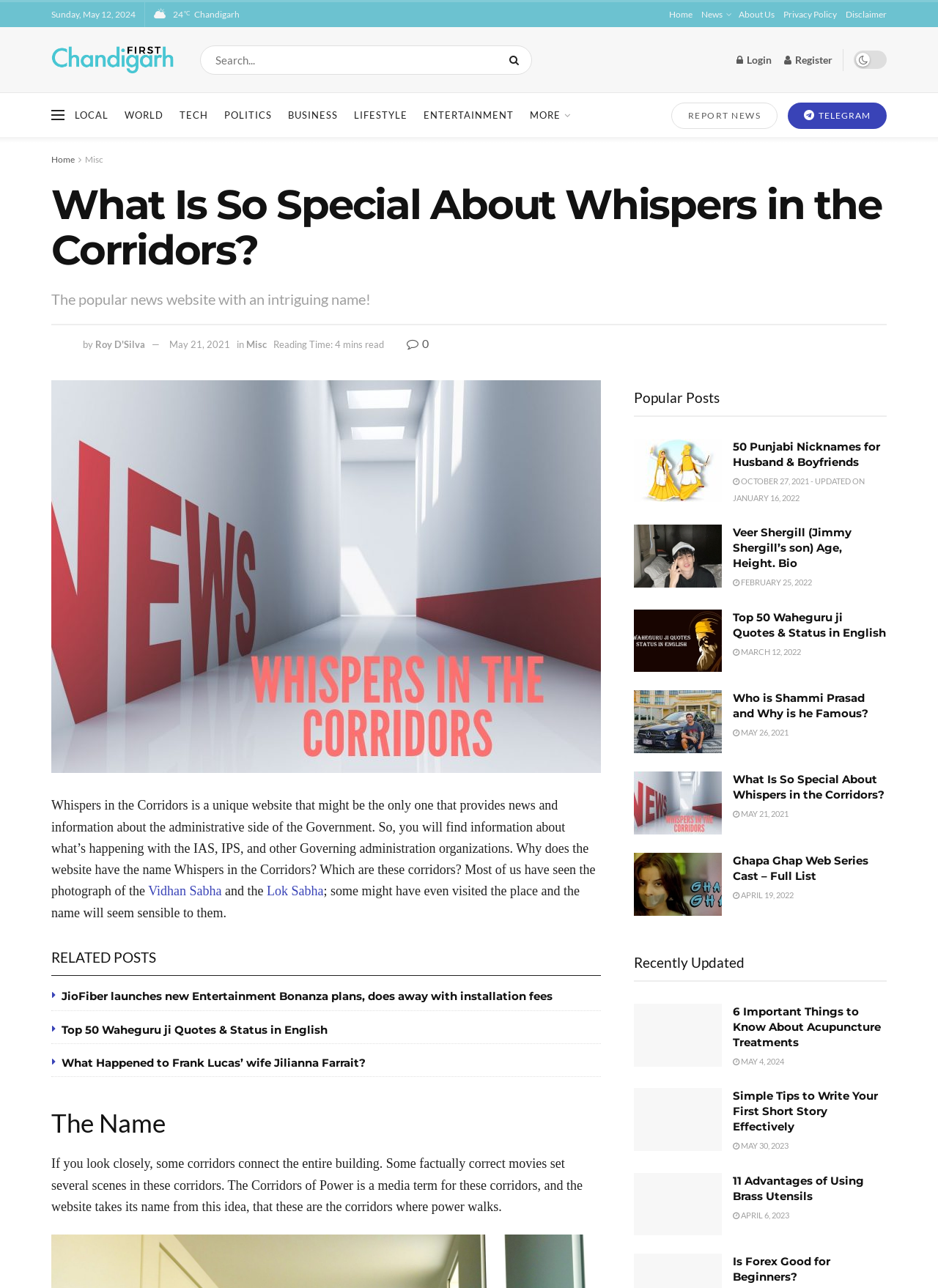Identify the bounding box coordinates for the element you need to click to achieve the following task: "Read the latest news in the LOCAL section". The coordinates must be four float values ranging from 0 to 1, formatted as [left, top, right, bottom].

[0.08, 0.072, 0.116, 0.106]